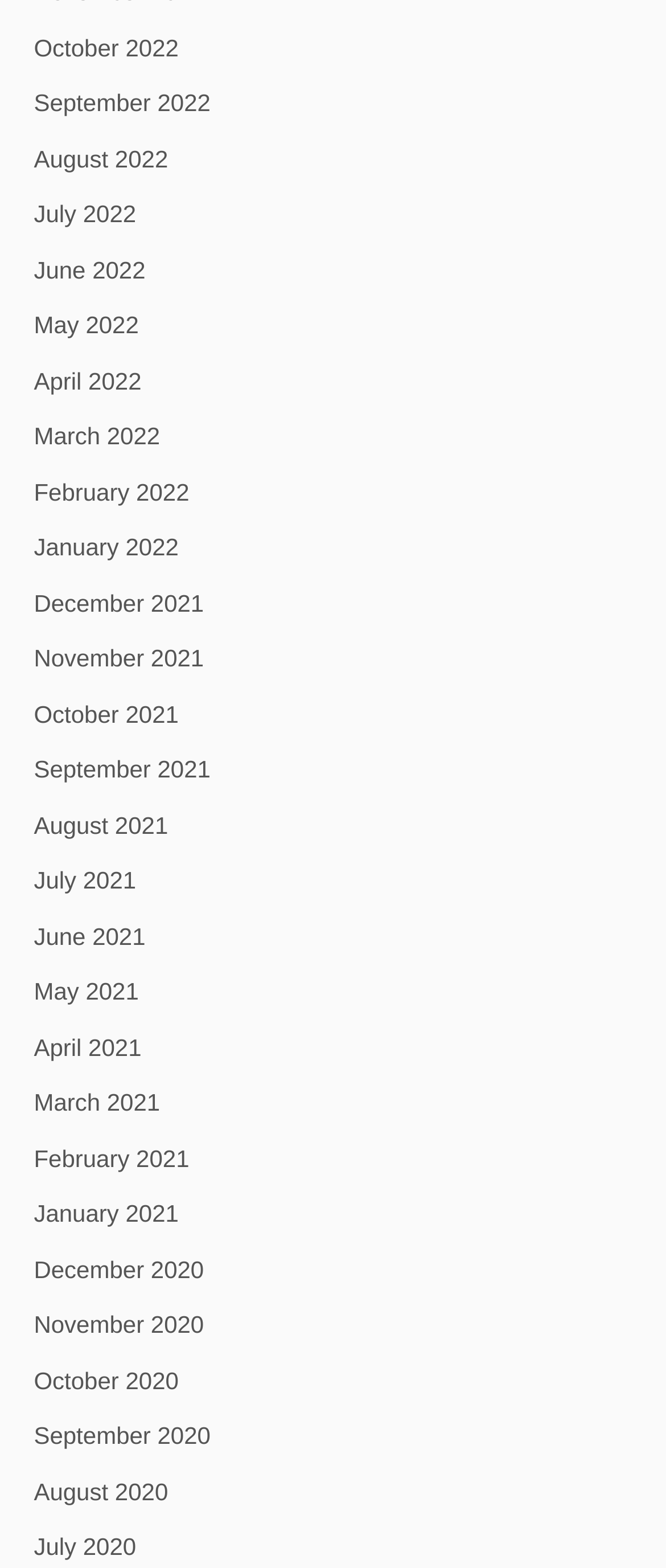Using the information in the image, give a comprehensive answer to the question: 
Are the links arranged in chronological order?

I examined the list of links and found that they are arranged in chronological order, with the most recent months at the top and the oldest months at the bottom.